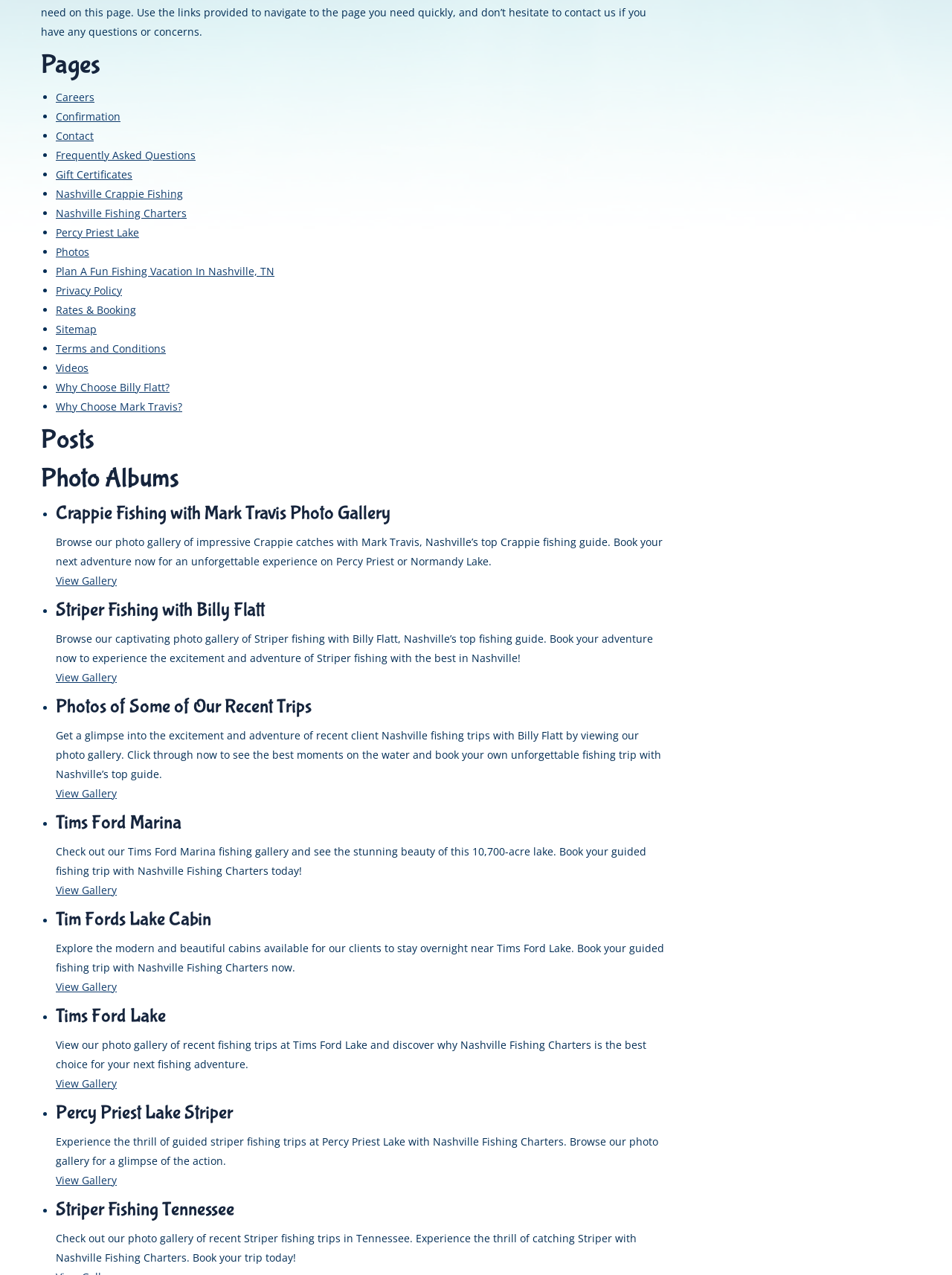Provide the bounding box coordinates of the HTML element this sentence describes: "Contact".

[0.059, 0.101, 0.098, 0.112]